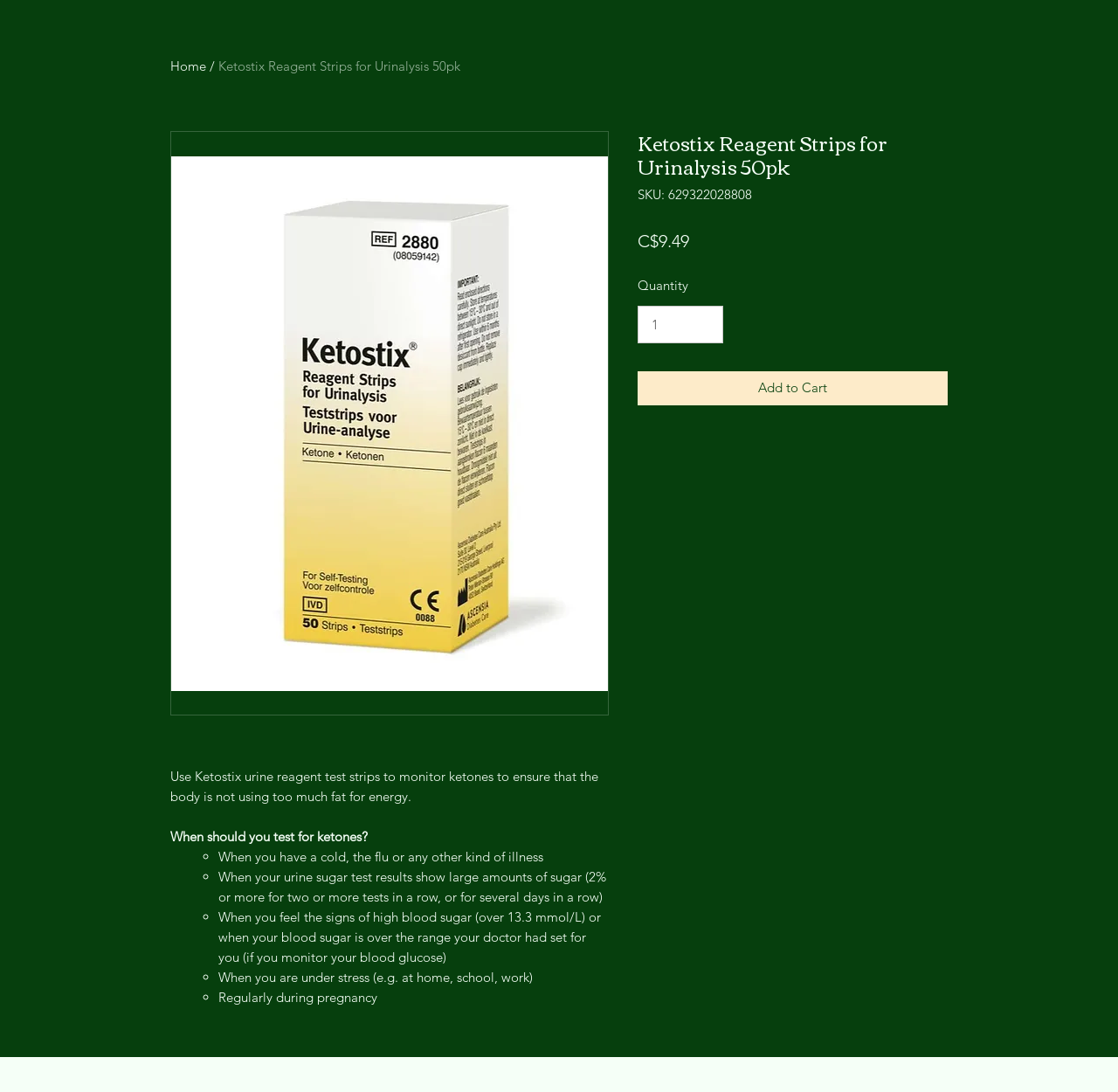Using the provided element description "parent_node: ABOUT US", determine the bounding box coordinates of the UI element.

None